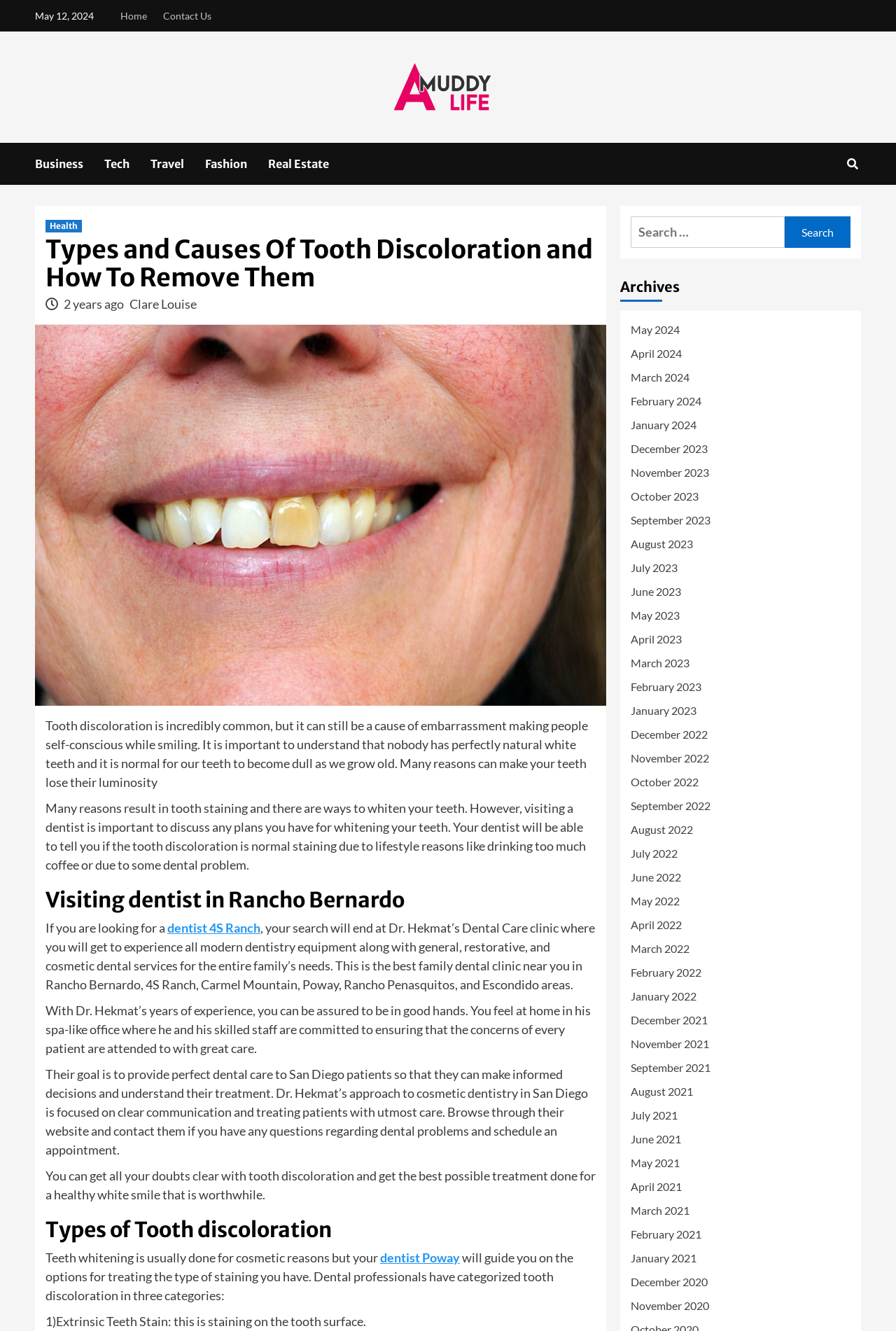Explain the webpage's design and content in an elaborate manner.

This webpage is about tooth discoloration, its causes, and how to remove it. At the top, there is a navigation menu with links to "Home", "Contact Us", and several categories like "Business", "Tech", "Travel", and "Fashion". Below the navigation menu, there is a header section with a logo and a search bar.

The main content of the webpage is divided into several sections. The first section has a heading "Types and Causes Of Tooth Discoloration and How To Remove Them" and provides an introduction to tooth discoloration, its commonality, and its effects on people's self-consciousness. This section also mentions that understanding the causes of tooth discoloration is important and that visiting a dentist is necessary to discuss plans for whitening teeth.

The next section is about visiting a dentist in Rancho Bernardo and promotes Dr. Hekmat's Dental Care clinic, which offers modern dentistry equipment and various dental services for the entire family. This section also describes the clinic's approach to cosmetic dentistry, emphasizing clear communication and treating patients with care.

Following this, there is a section about the types of tooth discoloration, which are categorized into three types: extrinsic teeth stain, intrinsic teeth stain, and age-related teeth stain. This section also mentions that teeth whitening is usually done for cosmetic reasons, and a dentist will guide patients on the options for treating the type of staining they have.

On the right side of the webpage, there is a sidebar with a search bar, a section for archives, and a list of links to monthly archives from May 2024 to December 2020.